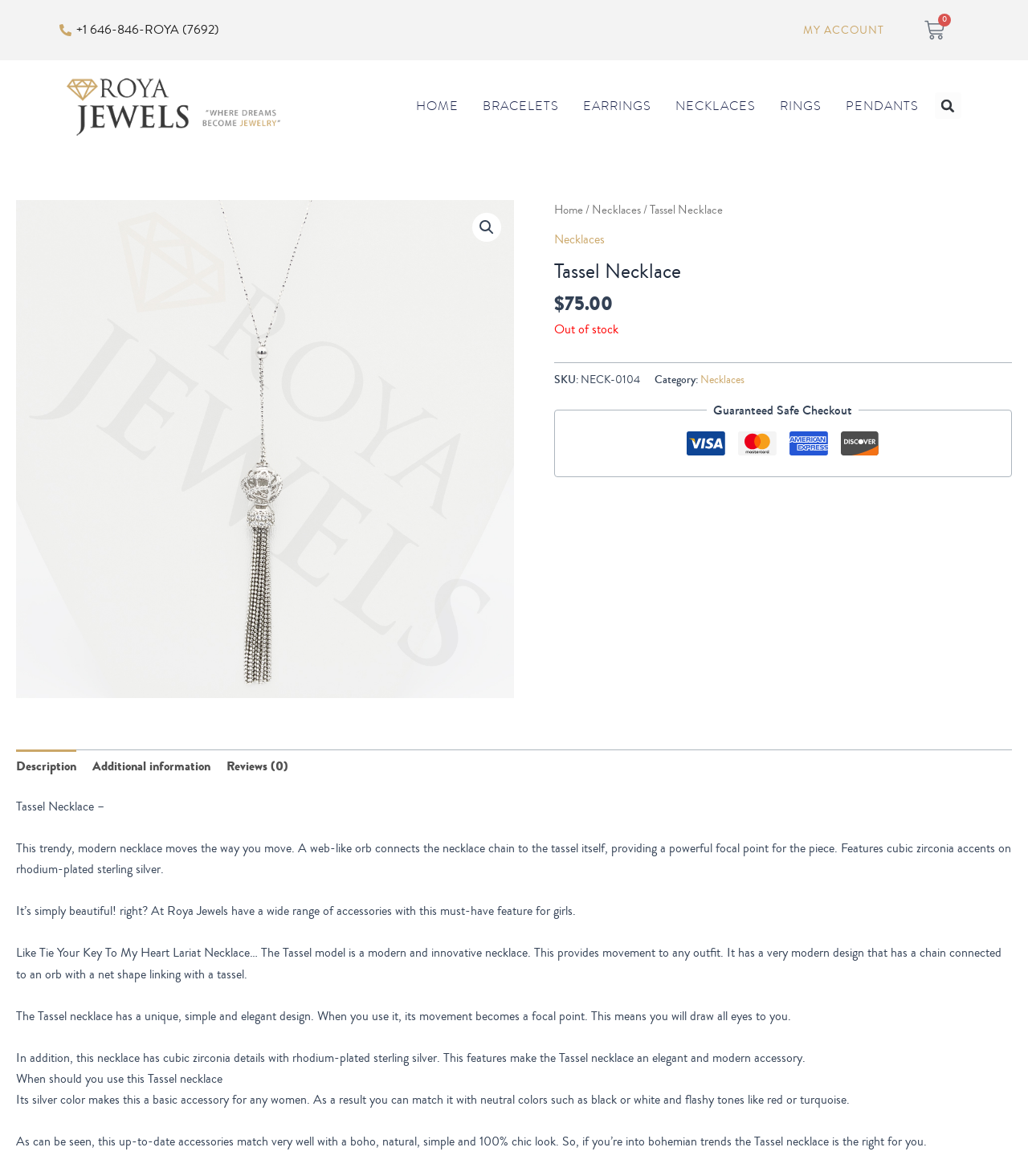What is the price of the Tassel Necklace?
From the image, respond using a single word or phrase.

$75.00